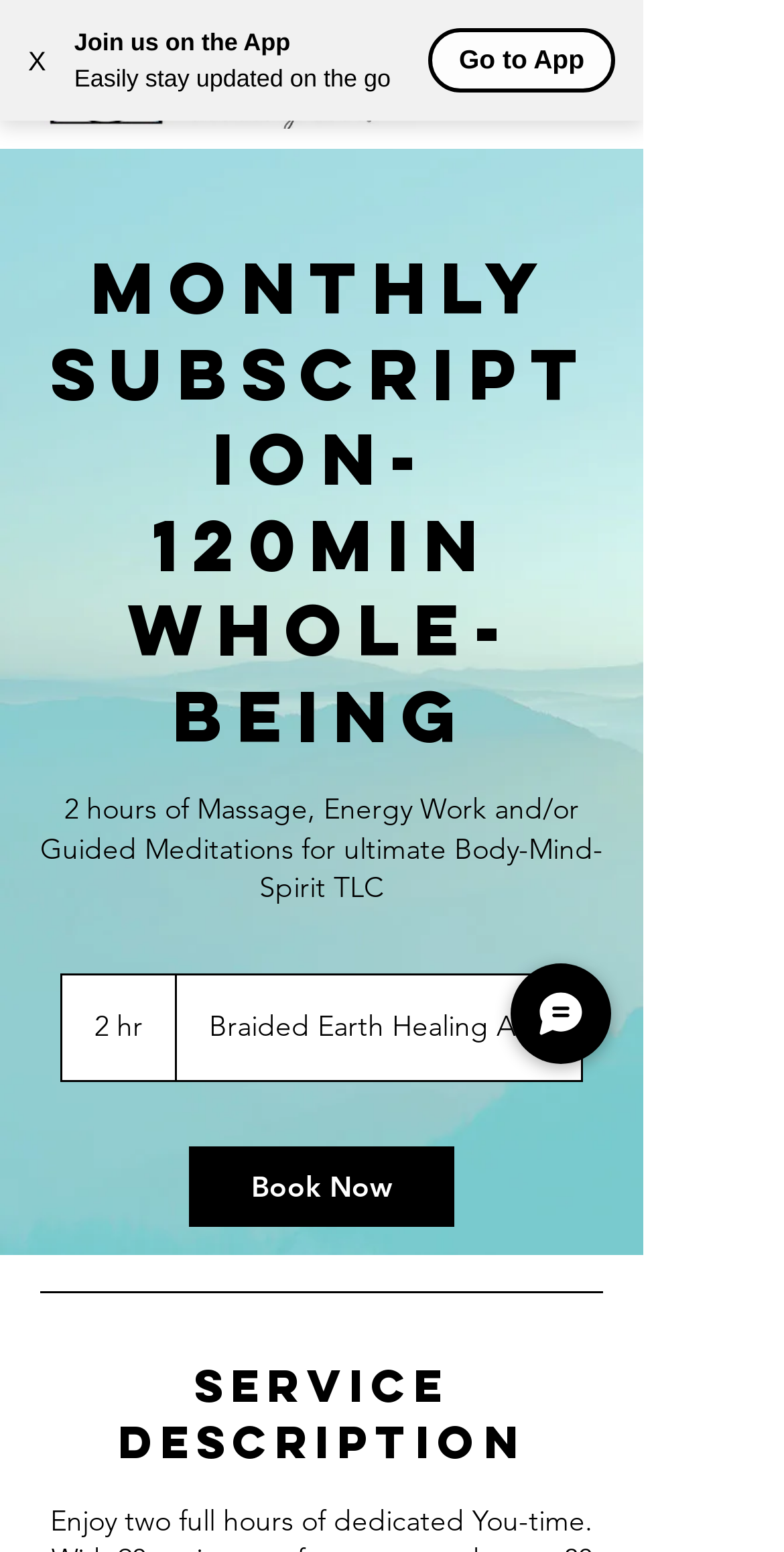What is the name of the healing arts center?
Using the visual information, reply with a single word or short phrase.

Braided Earth Healing Arts